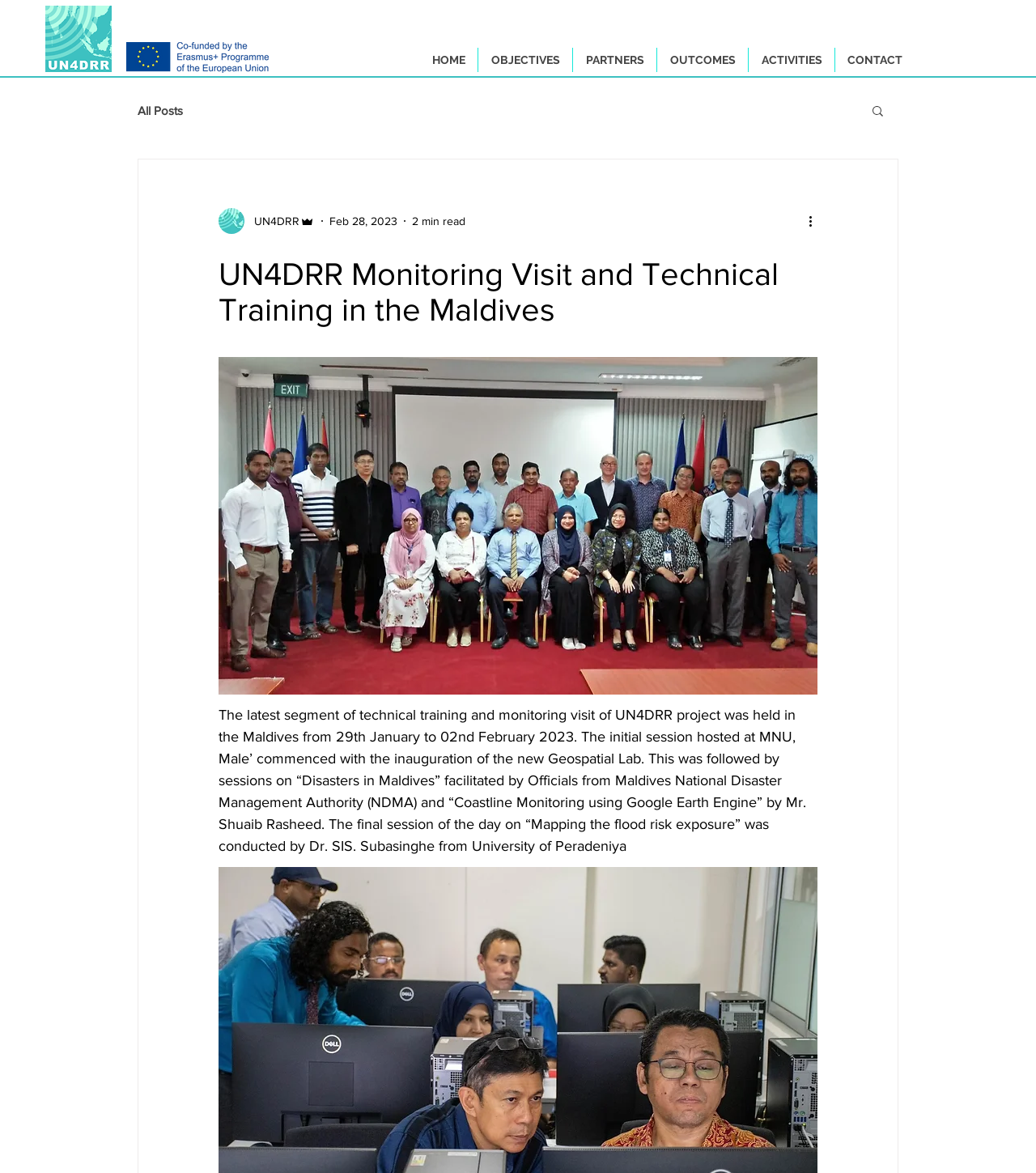Locate the bounding box of the UI element defined by this description: "CONTACT". The coordinates should be given as four float numbers between 0 and 1, formatted as [left, top, right, bottom].

[0.806, 0.041, 0.883, 0.061]